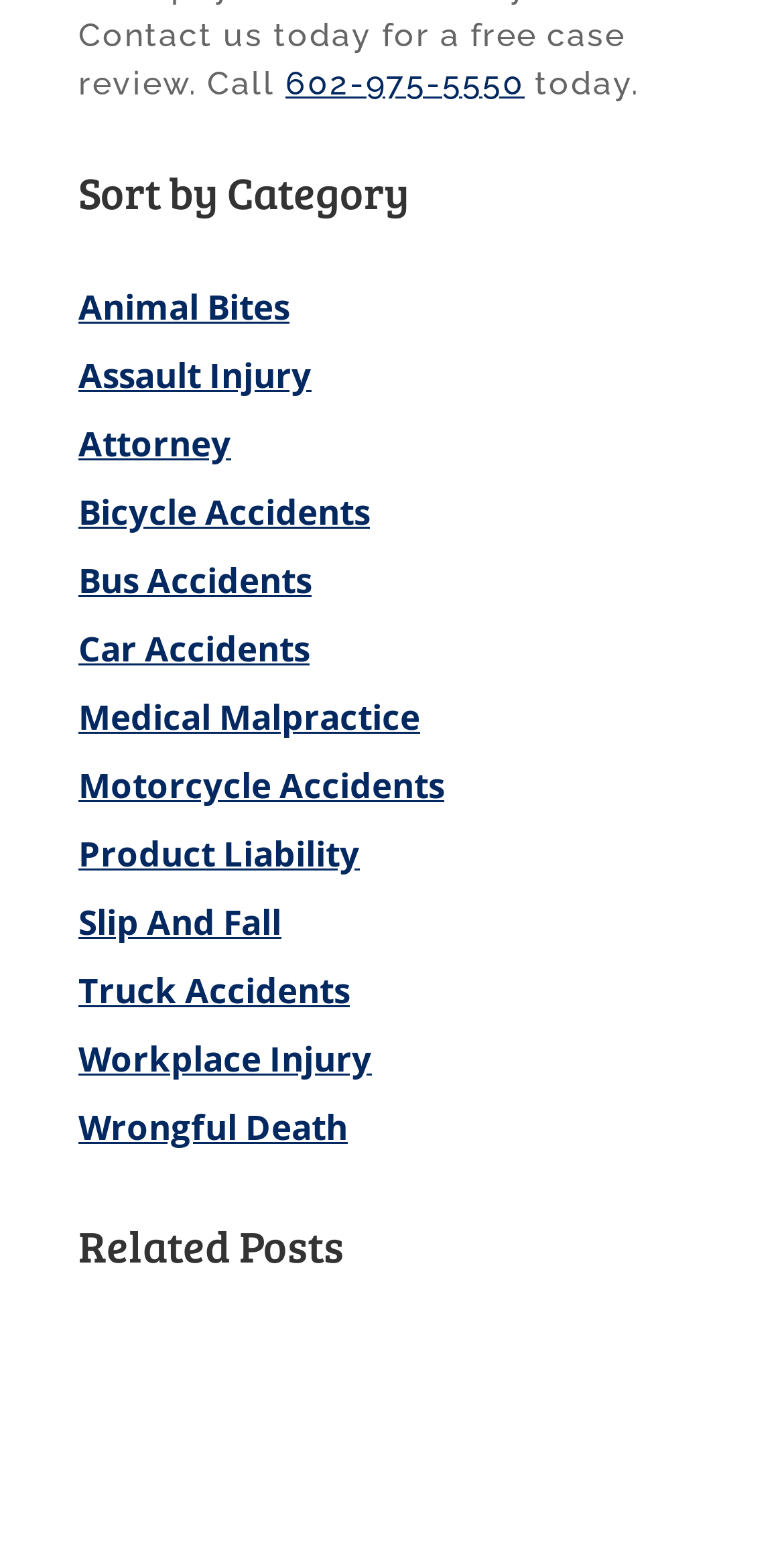What is the last category listed for sorting?
Please use the image to provide a one-word or short phrase answer.

Wrongful Death